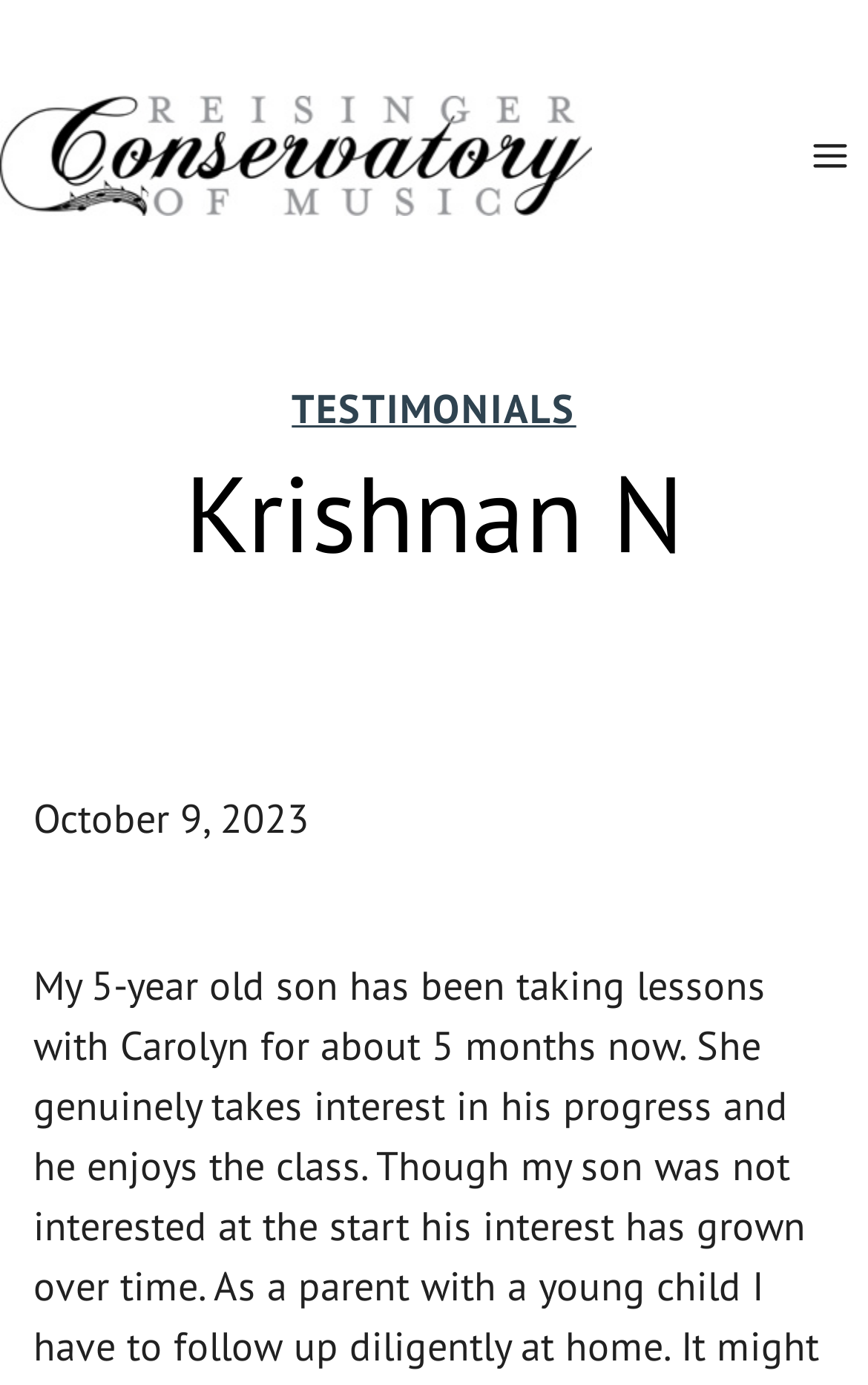Based on the image, please elaborate on the answer to the following question:
What is the date displayed on the webpage?

I found the answer by looking at the time element which contains a static text element with the date 'October 9, 2023'.